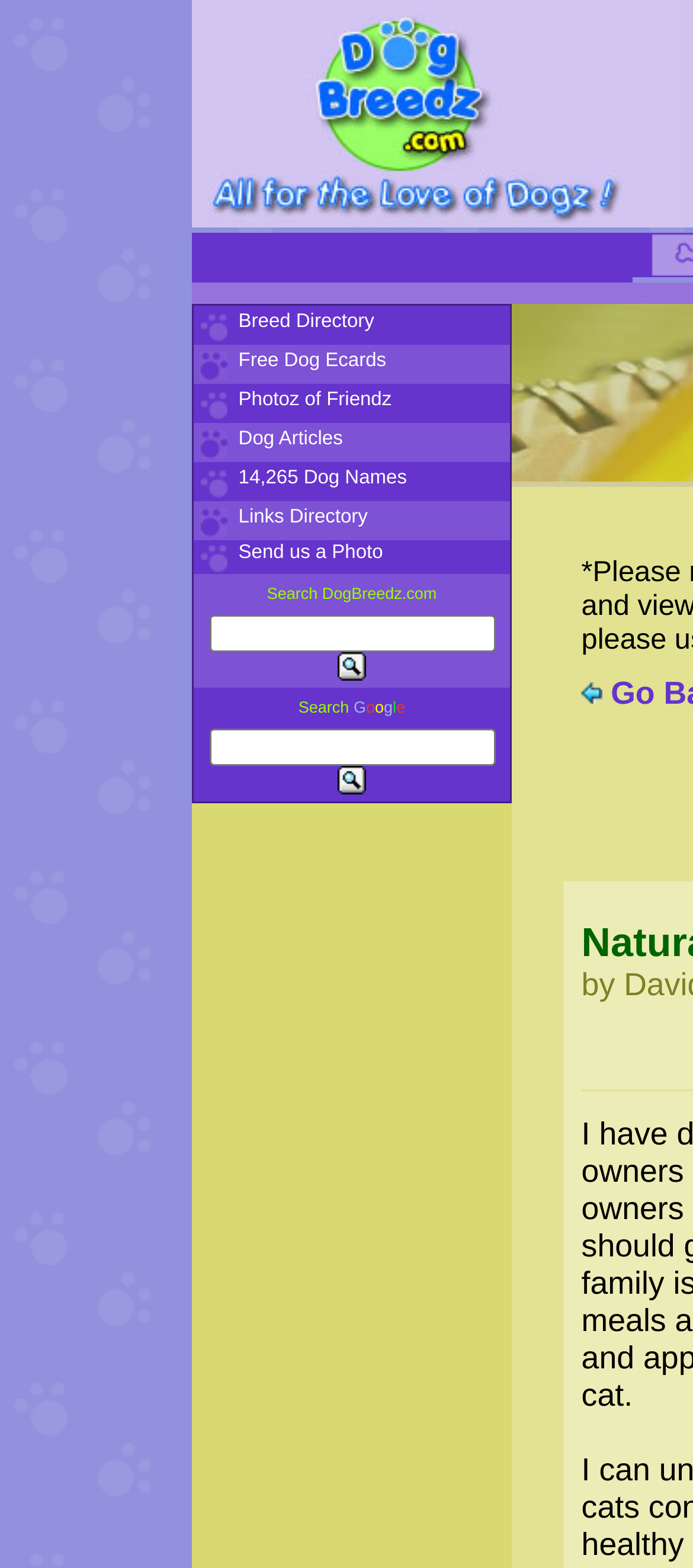Please find the bounding box coordinates of the clickable region needed to complete the following instruction: "Click on Breed Directory". The bounding box coordinates must consist of four float numbers between 0 and 1, i.e., [left, top, right, bottom].

[0.344, 0.198, 0.54, 0.211]